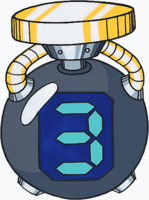Can you give a detailed response to the following question using the information from the image? What is the purpose of Count Bombs in the game?

Count Bombs are strategically placed in various game levels, requiring players to time their movements carefully to avoid explosions while solving puzzles or navigating through challenges, making them obstacles that players must overcome.